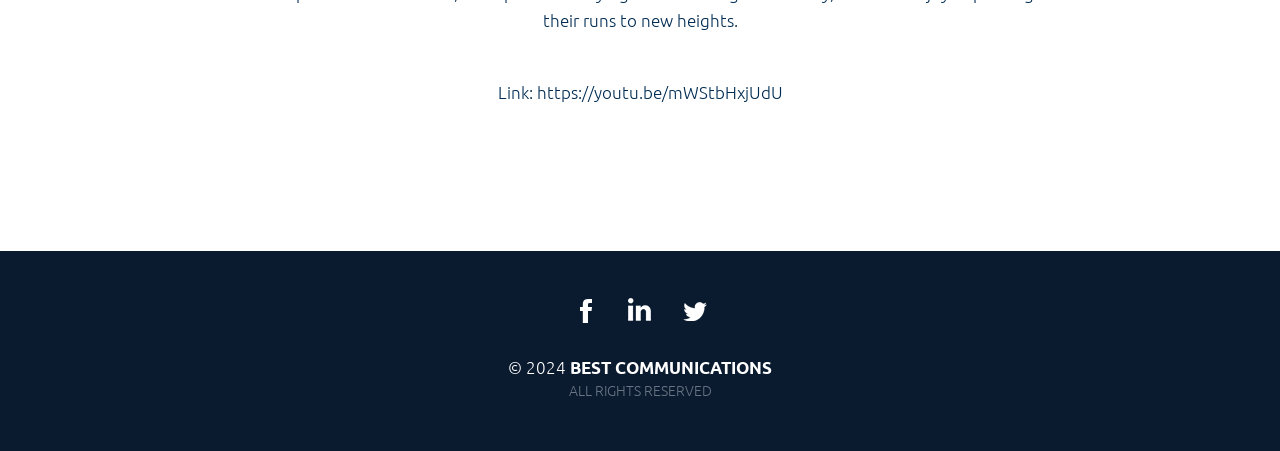What is the name of the company mentioned on the webpage?
Use the screenshot to answer the question with a single word or phrase.

BEST COMMUNICATIONS